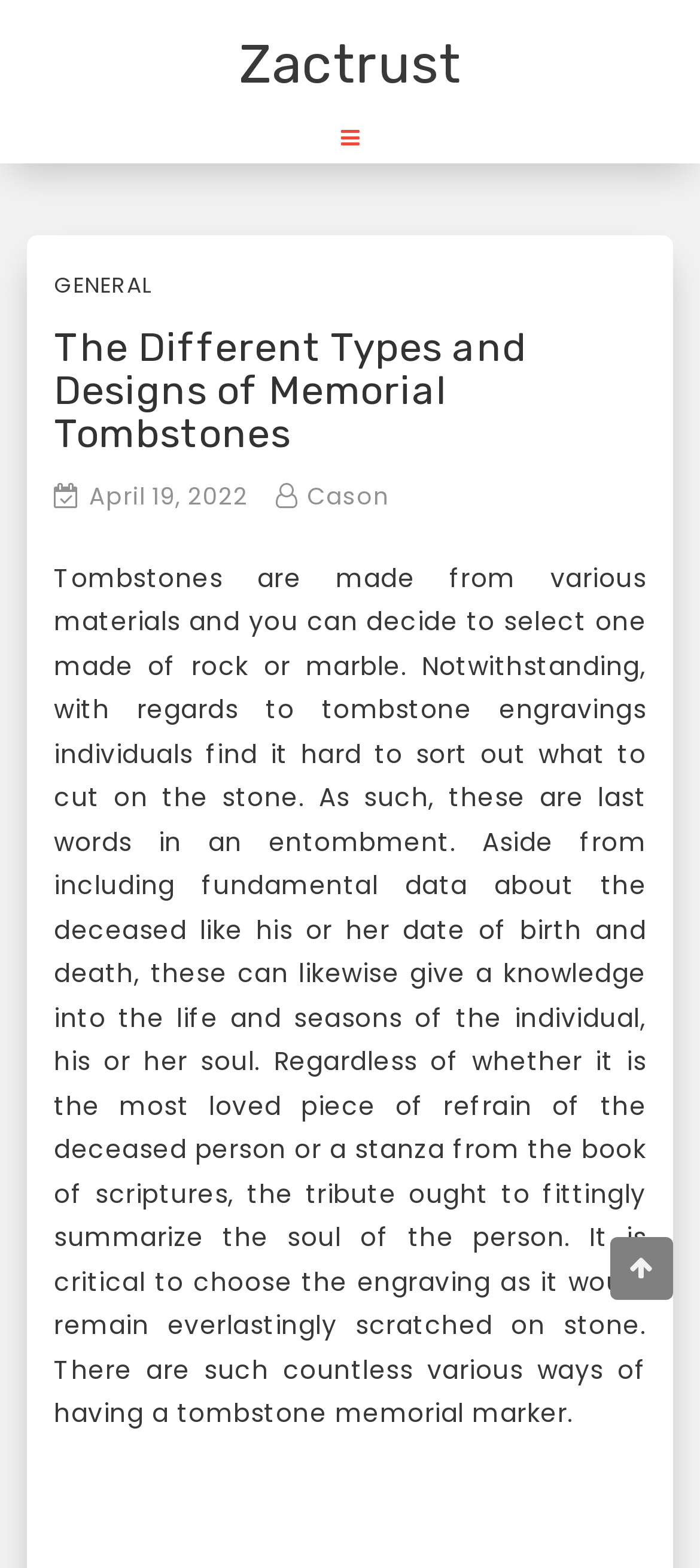Use a single word or phrase to respond to the question:
What are tombstones made of?

Rock or marble